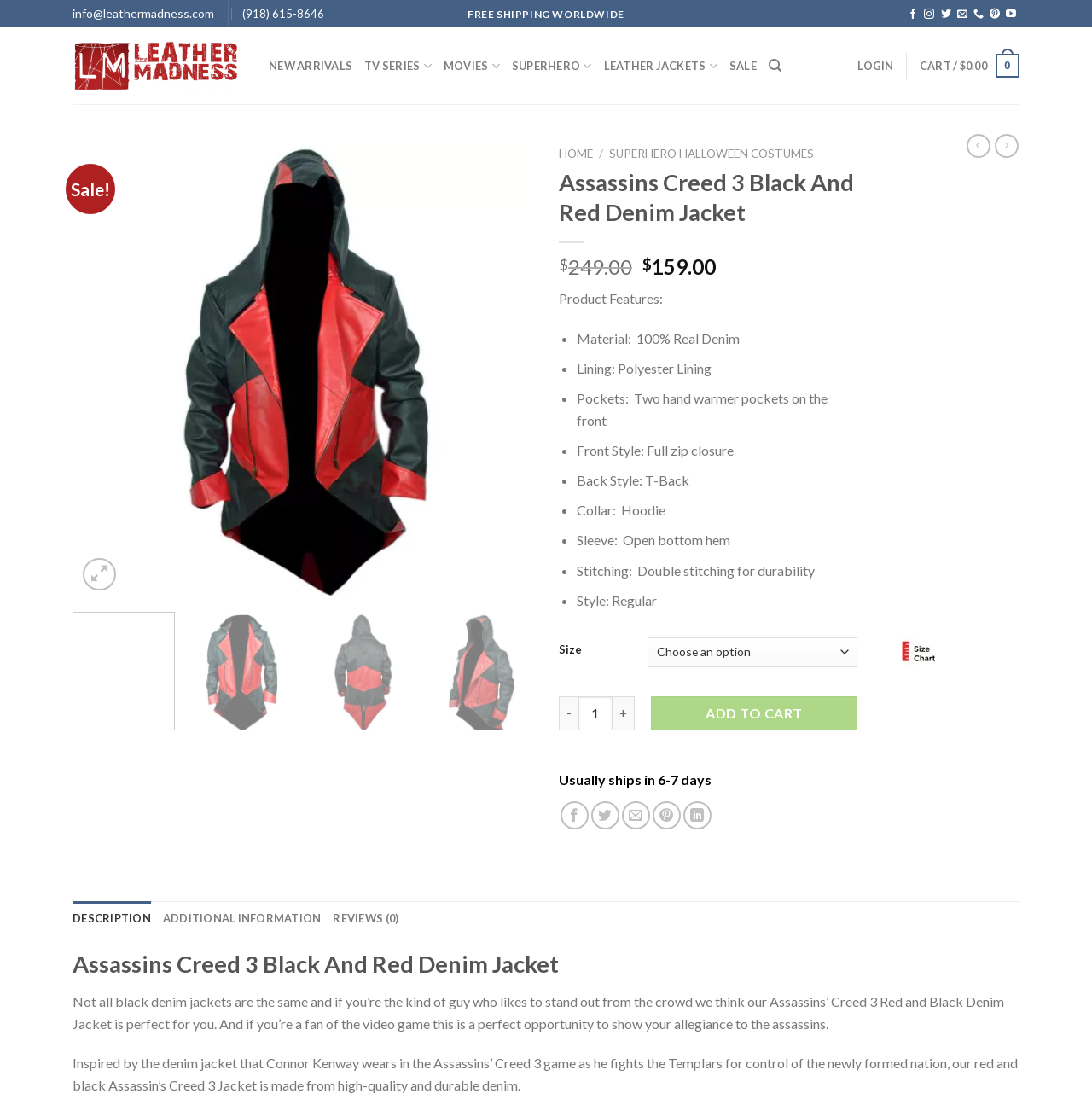Please answer the following question using a single word or phrase: What is the usual shipping time for this product?

6-7 days